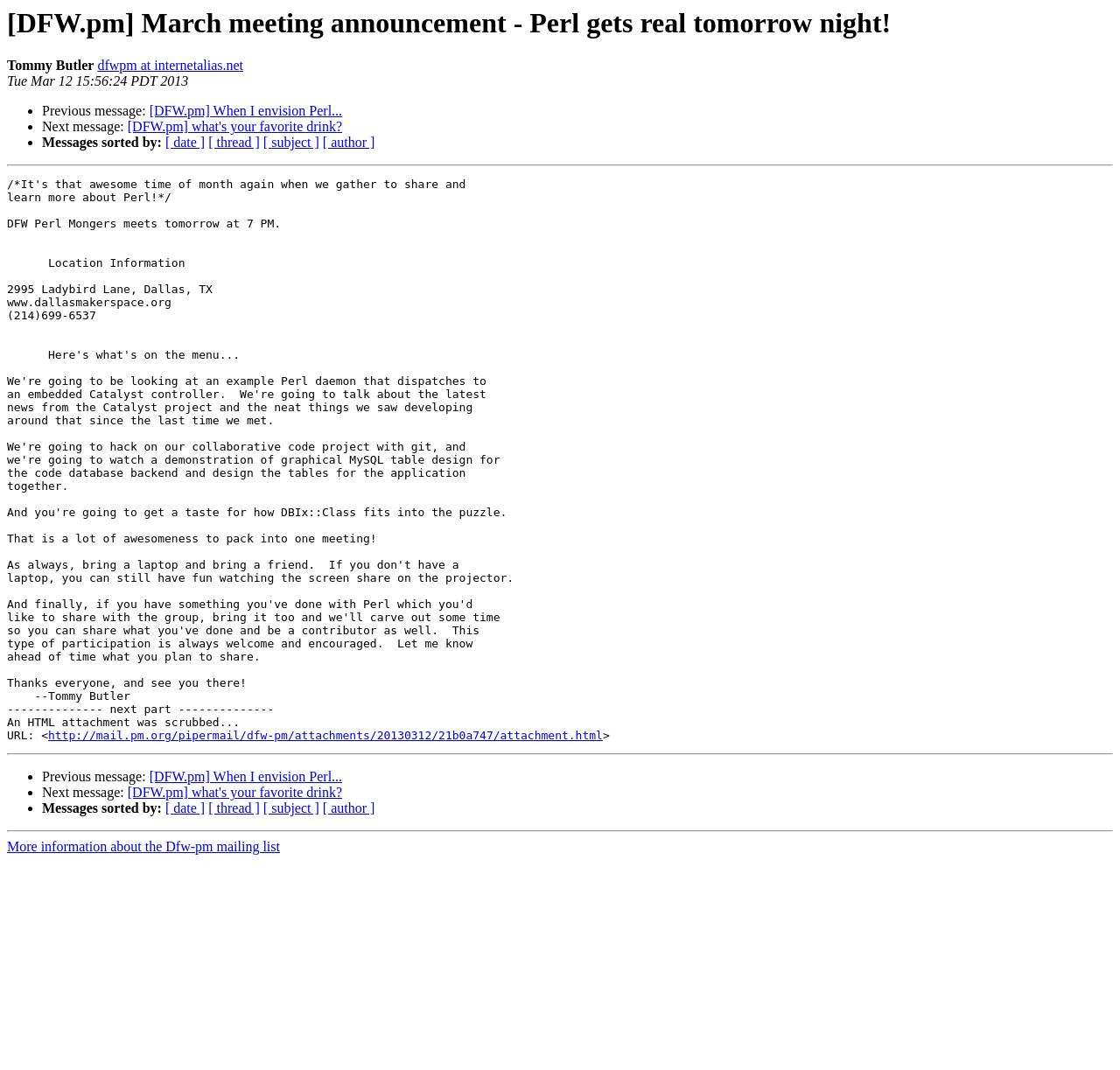What is the purpose of the horizontal separator?
Provide a short answer using one word or a brief phrase based on the image.

to separate sections